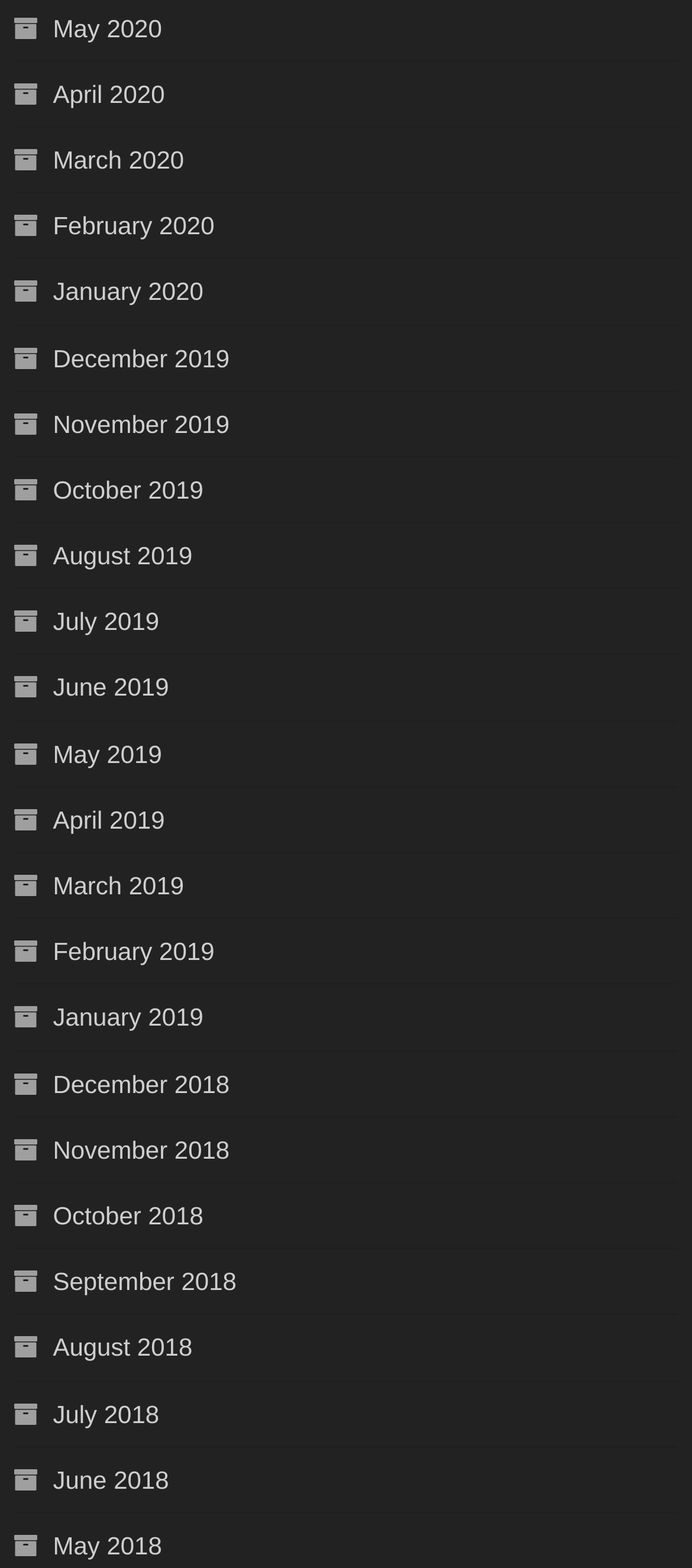Please determine the bounding box coordinates of the section I need to click to accomplish this instruction: "Explore June 2018 archives".

[0.02, 0.929, 0.244, 0.958]